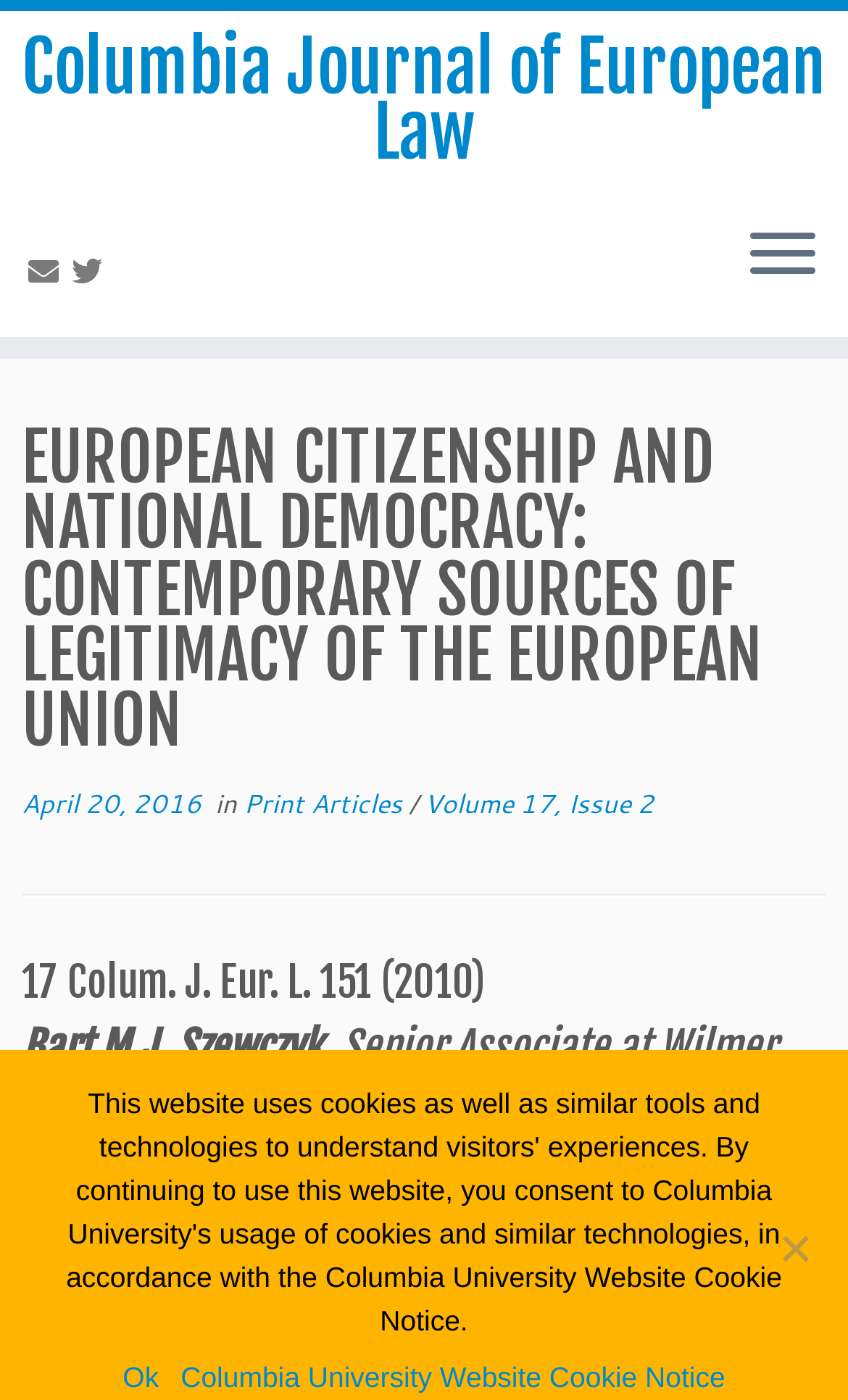Please determine the bounding box coordinates of the element's region to click for the following instruction: "Open the menu".

[0.885, 0.161, 0.962, 0.208]